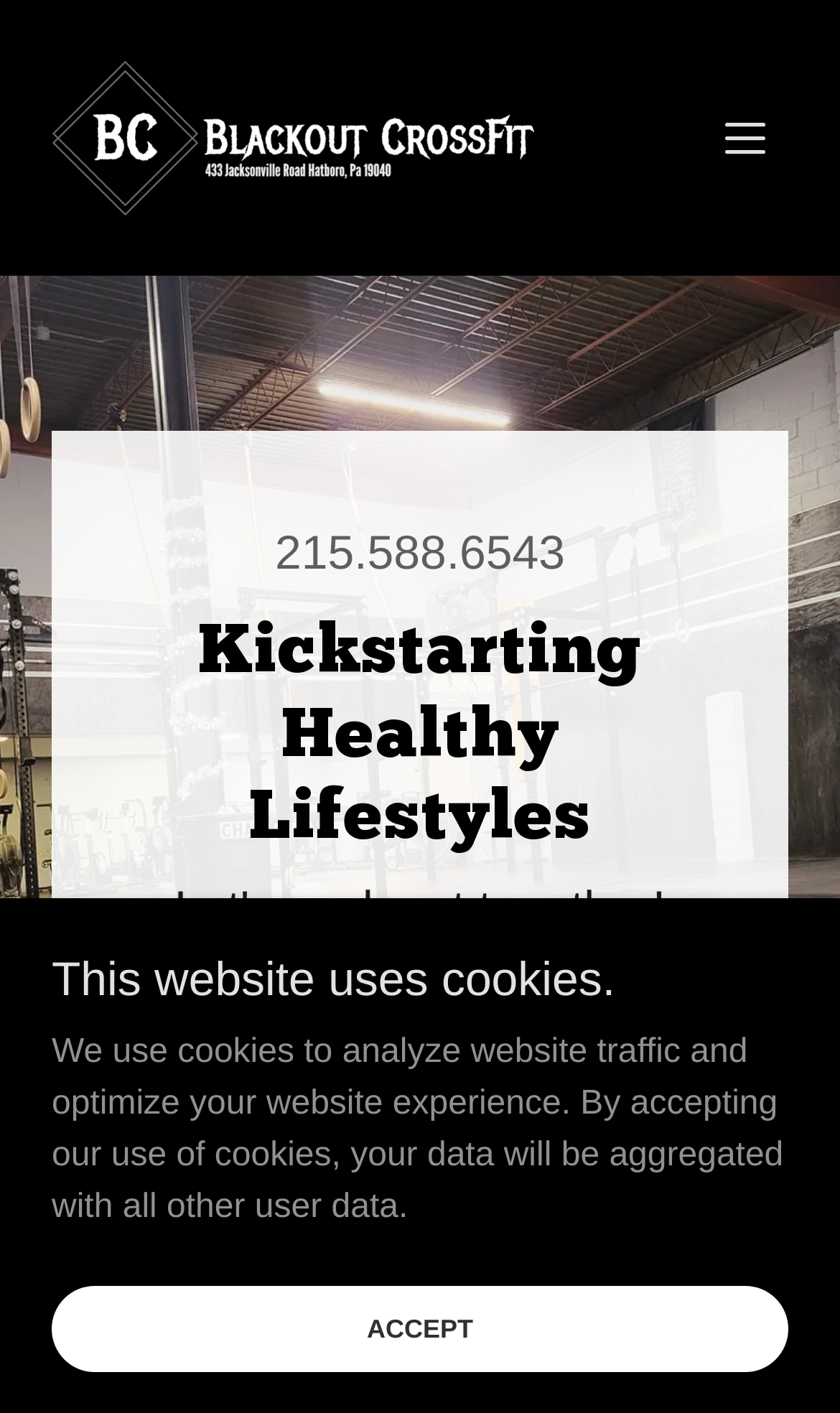Locate the bounding box of the UI element described in the following text: "aria-label="Hamburger Site Navigation Icon"".

[0.836, 0.067, 0.938, 0.128]